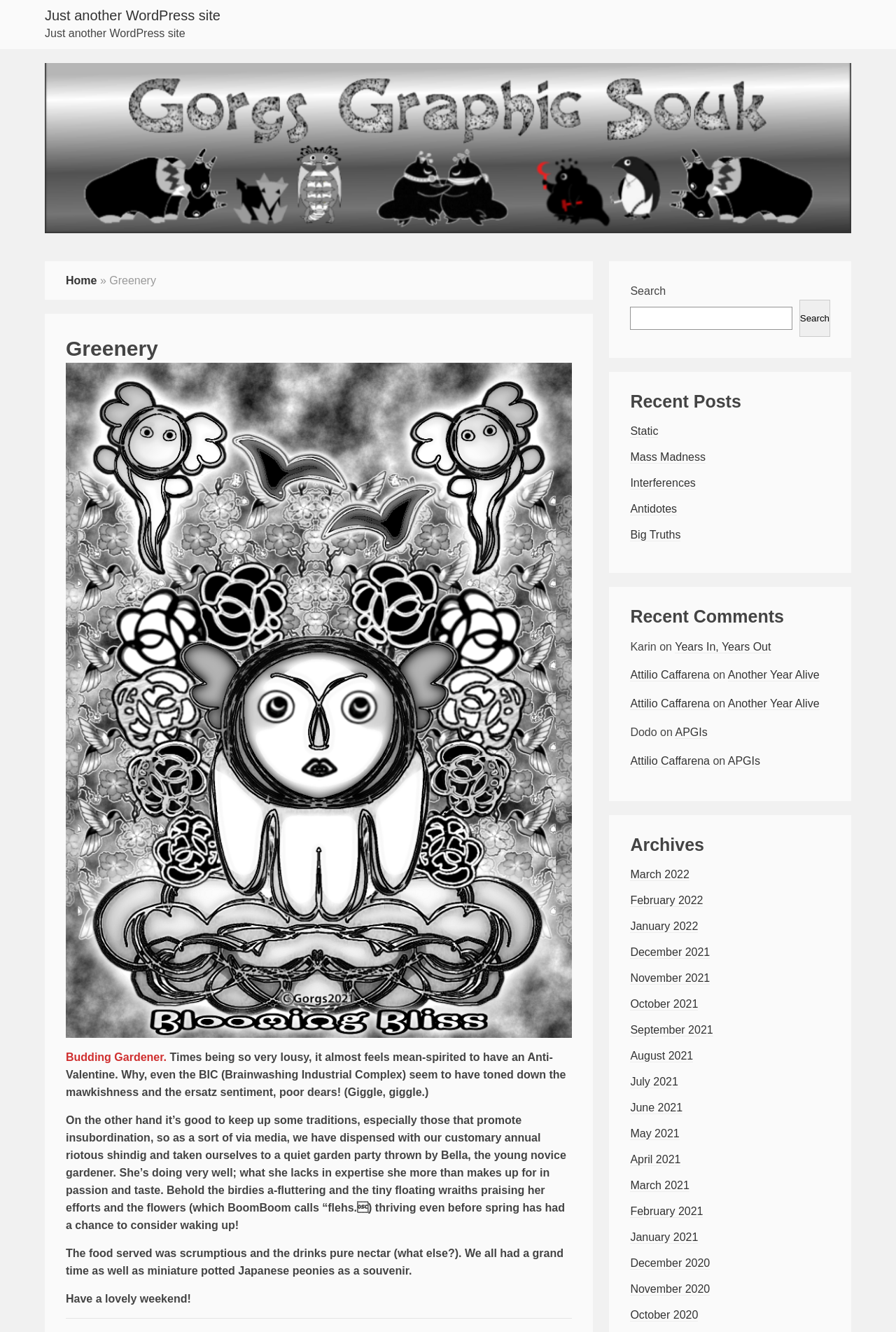What is the name of the website?
Please provide a single word or phrase in response based on the screenshot.

Greenery